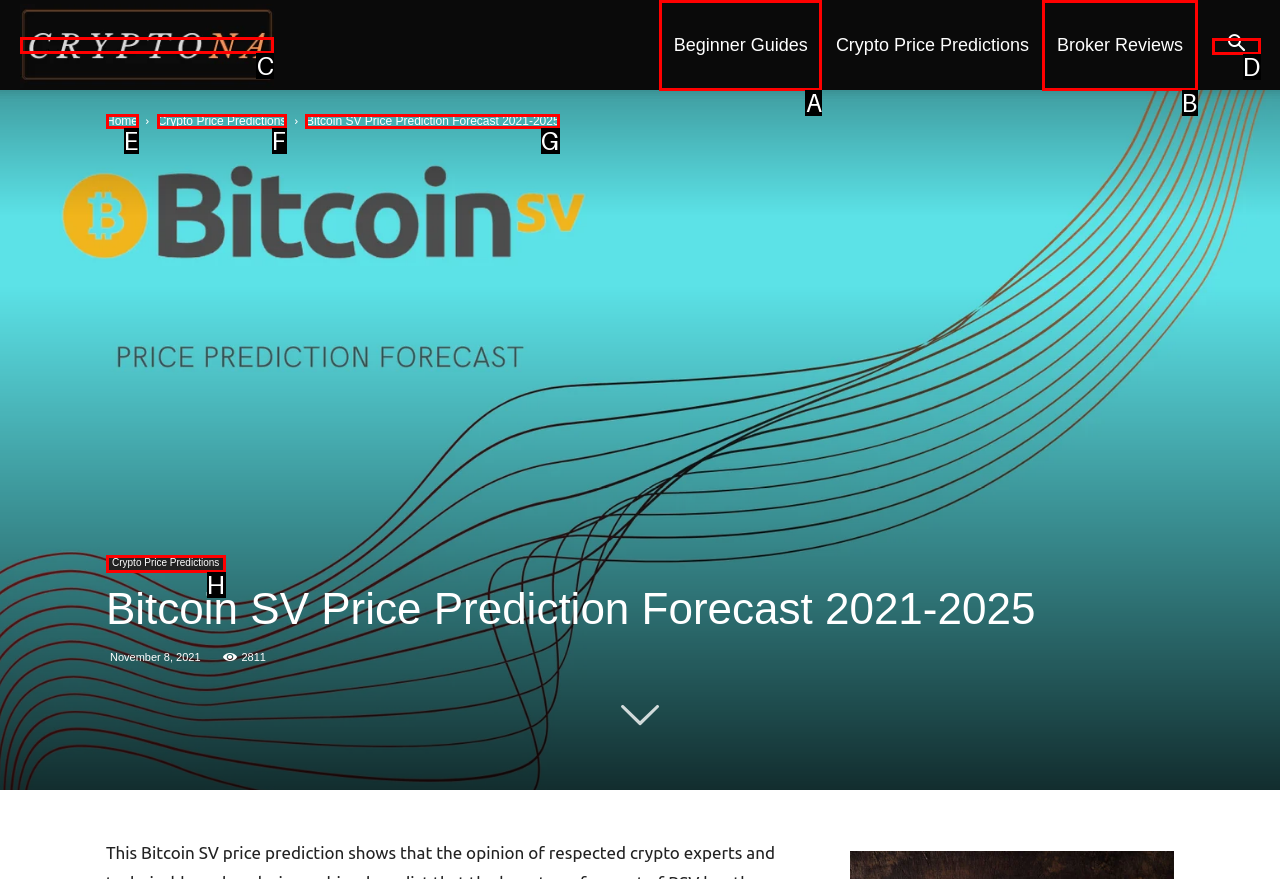Select the letter of the element you need to click to complete this task: Check Bitcoin SV price prediction
Answer using the letter from the specified choices.

G